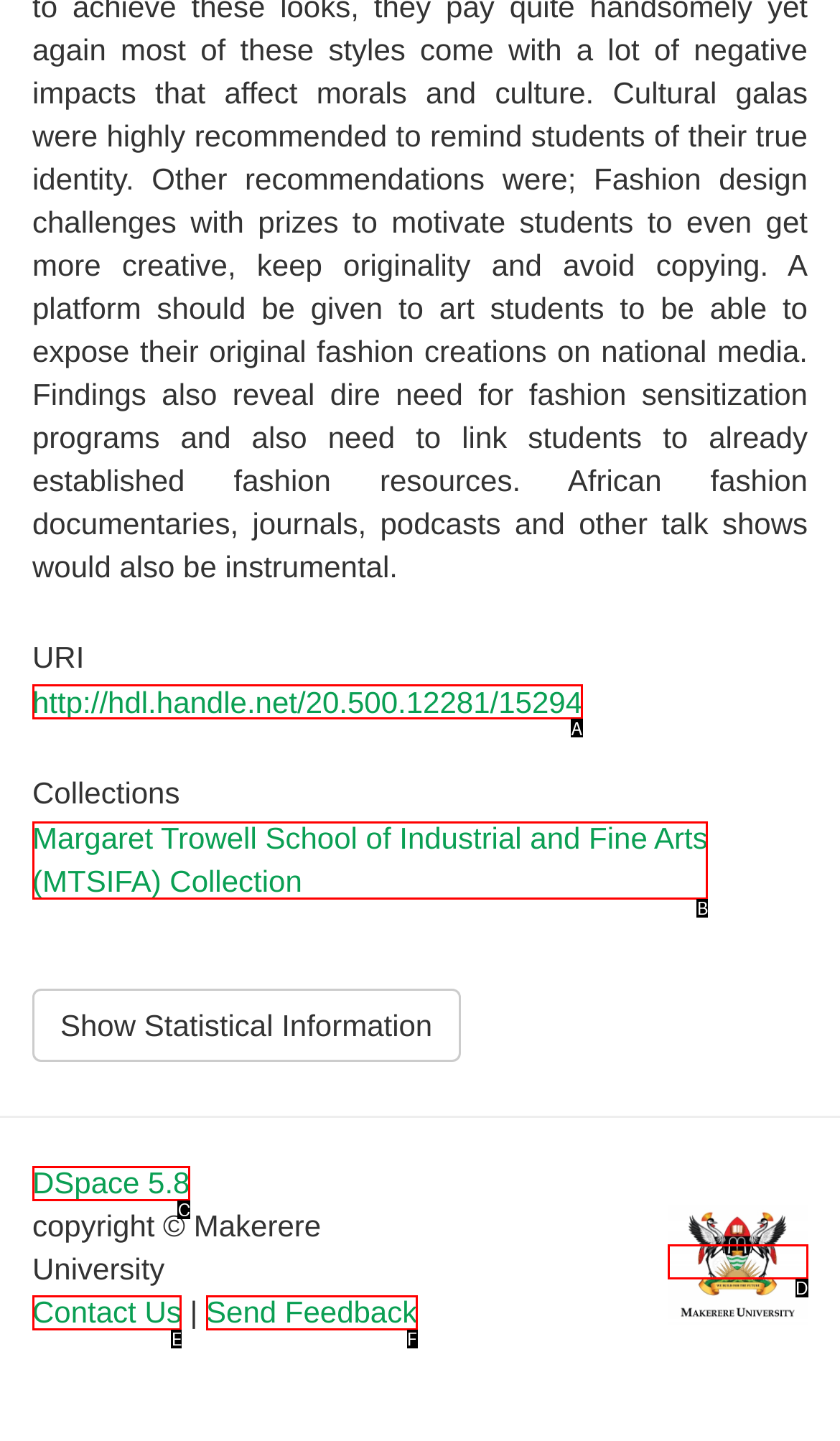Using the provided description: info@raileducation.org.uk, select the HTML element that corresponds to it. Indicate your choice with the option's letter.

None